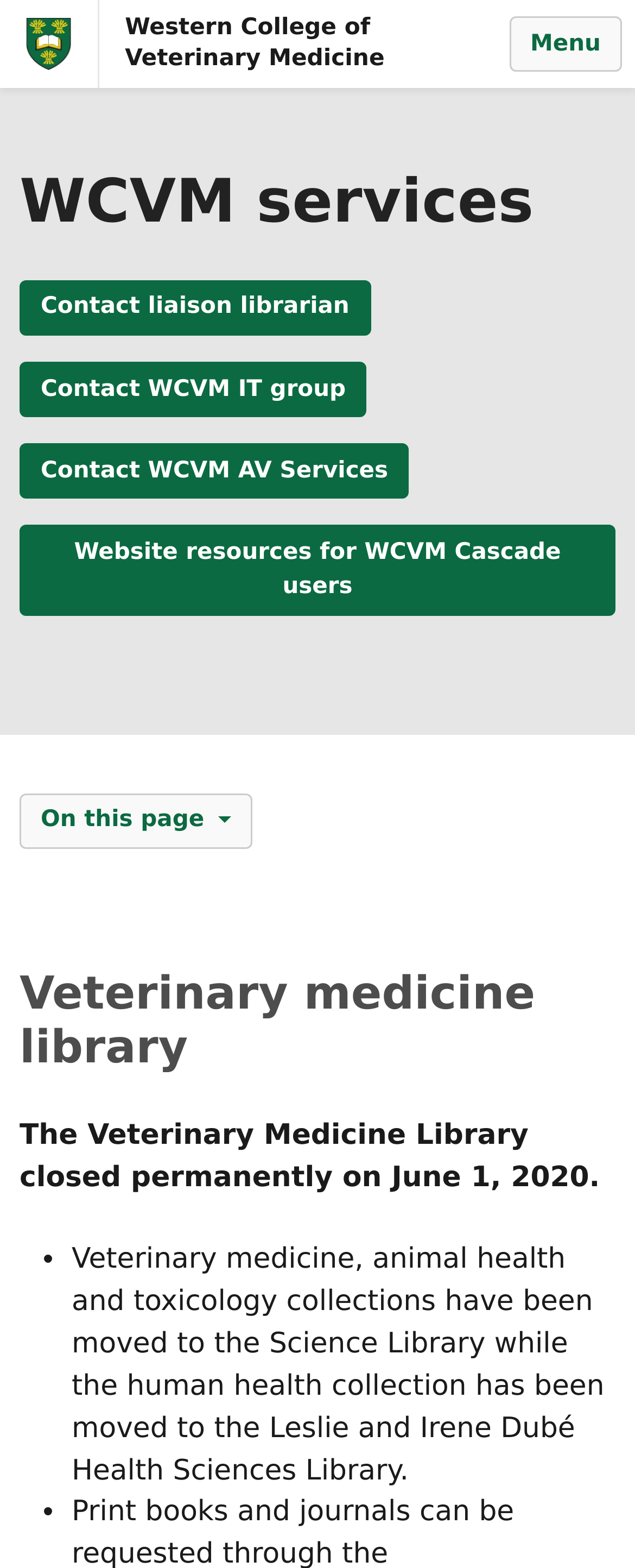What is the name of the university?
Based on the image, give a concise answer in the form of a single word or short phrase.

University of Saskatchewan